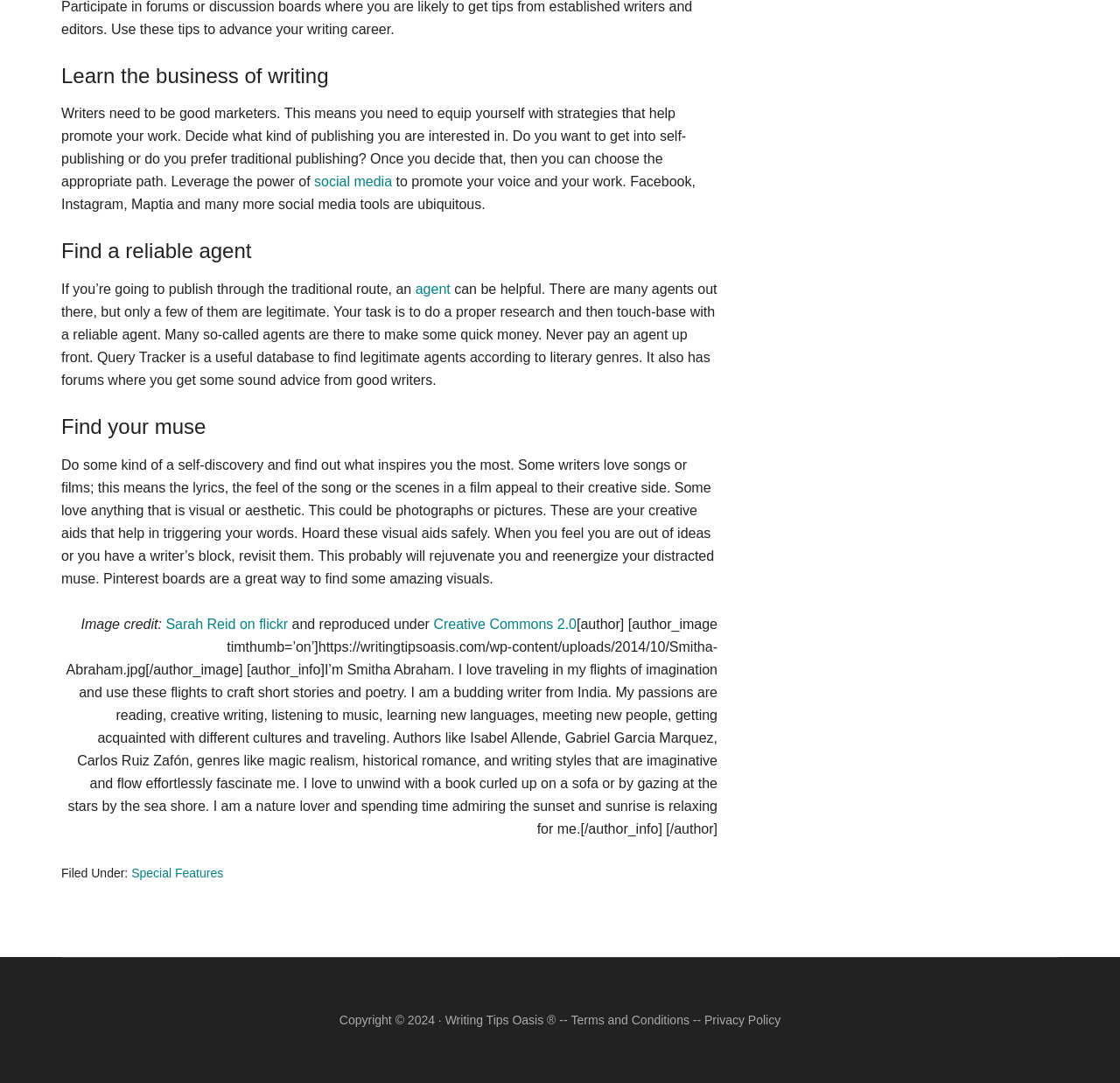What is Query Tracker?
From the image, provide a succinct answer in one word or a short phrase.

Database to find agents